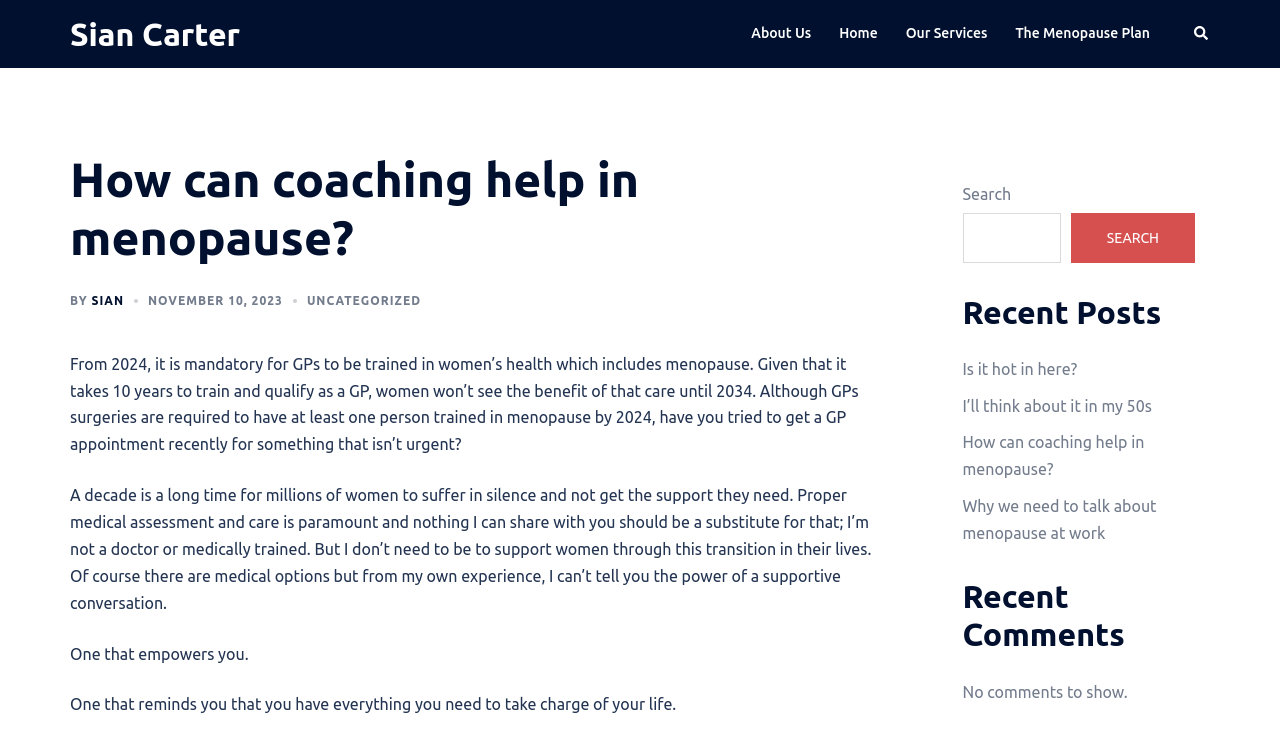Please find the bounding box coordinates of the element's region to be clicked to carry out this instruction: "View the 'Recent Posts'".

[0.752, 0.397, 0.934, 0.449]